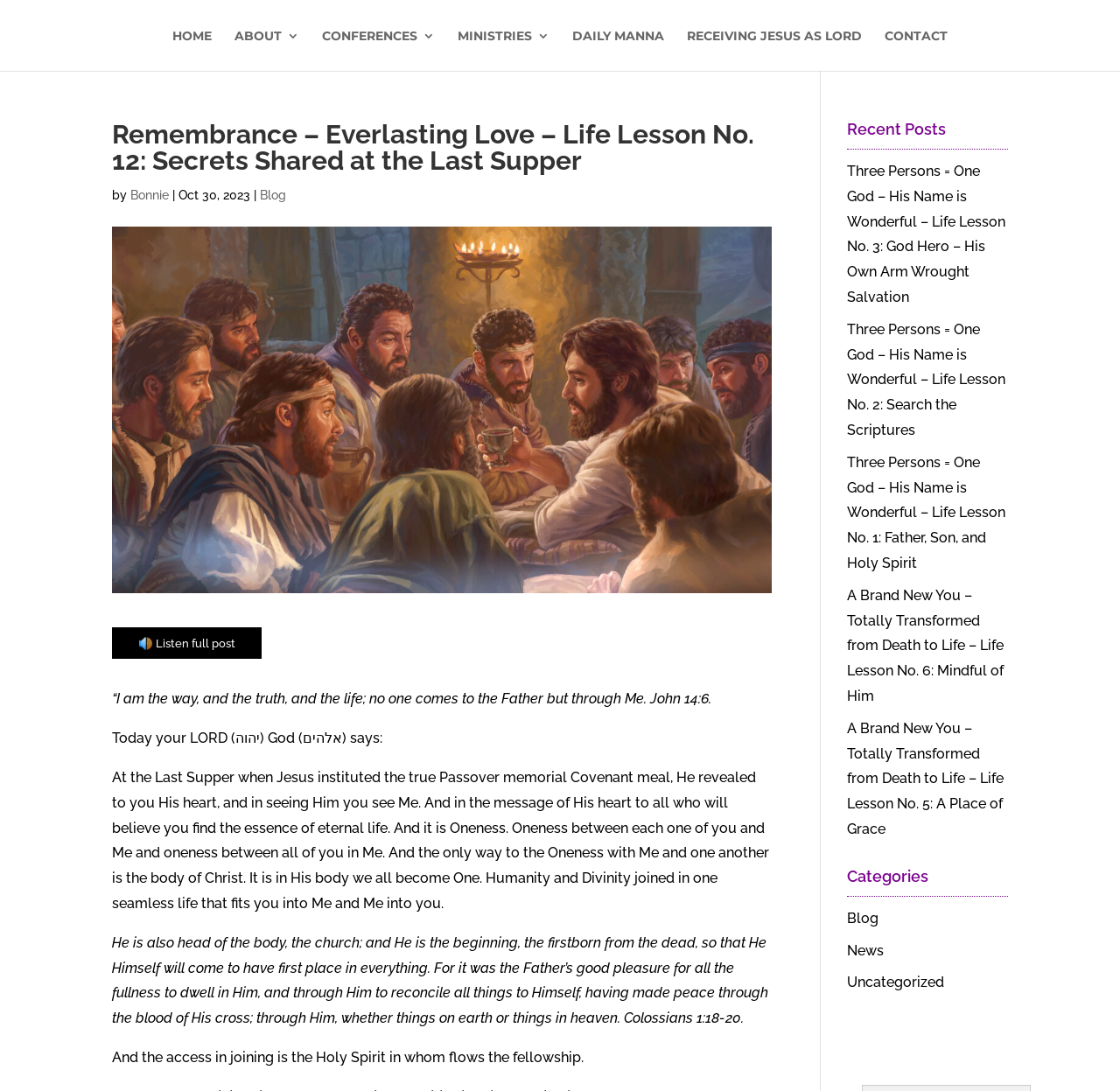Calculate the bounding box coordinates for the UI element based on the following description: "Daily Manna". Ensure the coordinates are four float numbers between 0 and 1, i.e., [left, top, right, bottom].

[0.511, 0.027, 0.593, 0.065]